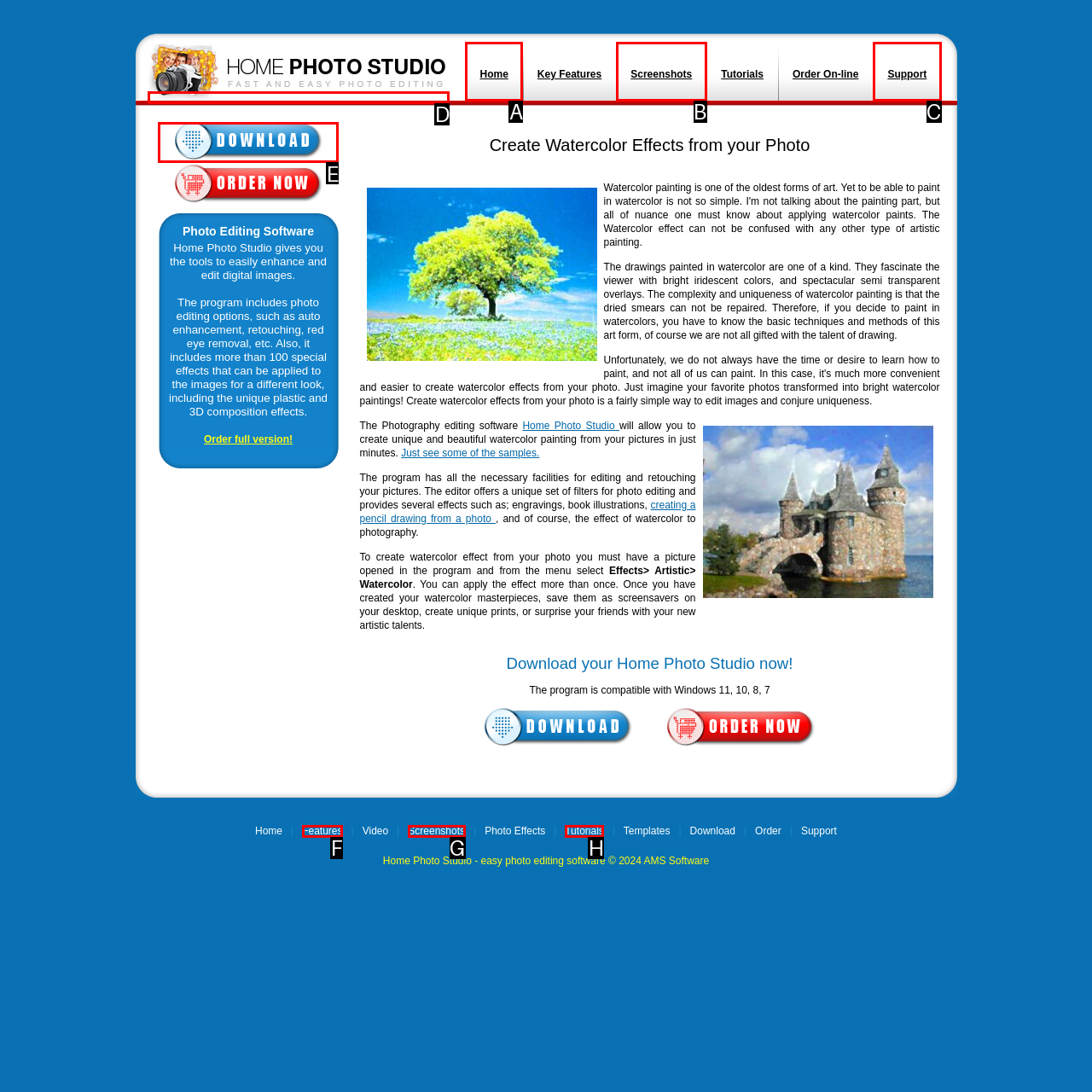Select the correct option from the given choices to perform this task: Click on 'Download' to get the photo editing software. Provide the letter of that option.

E